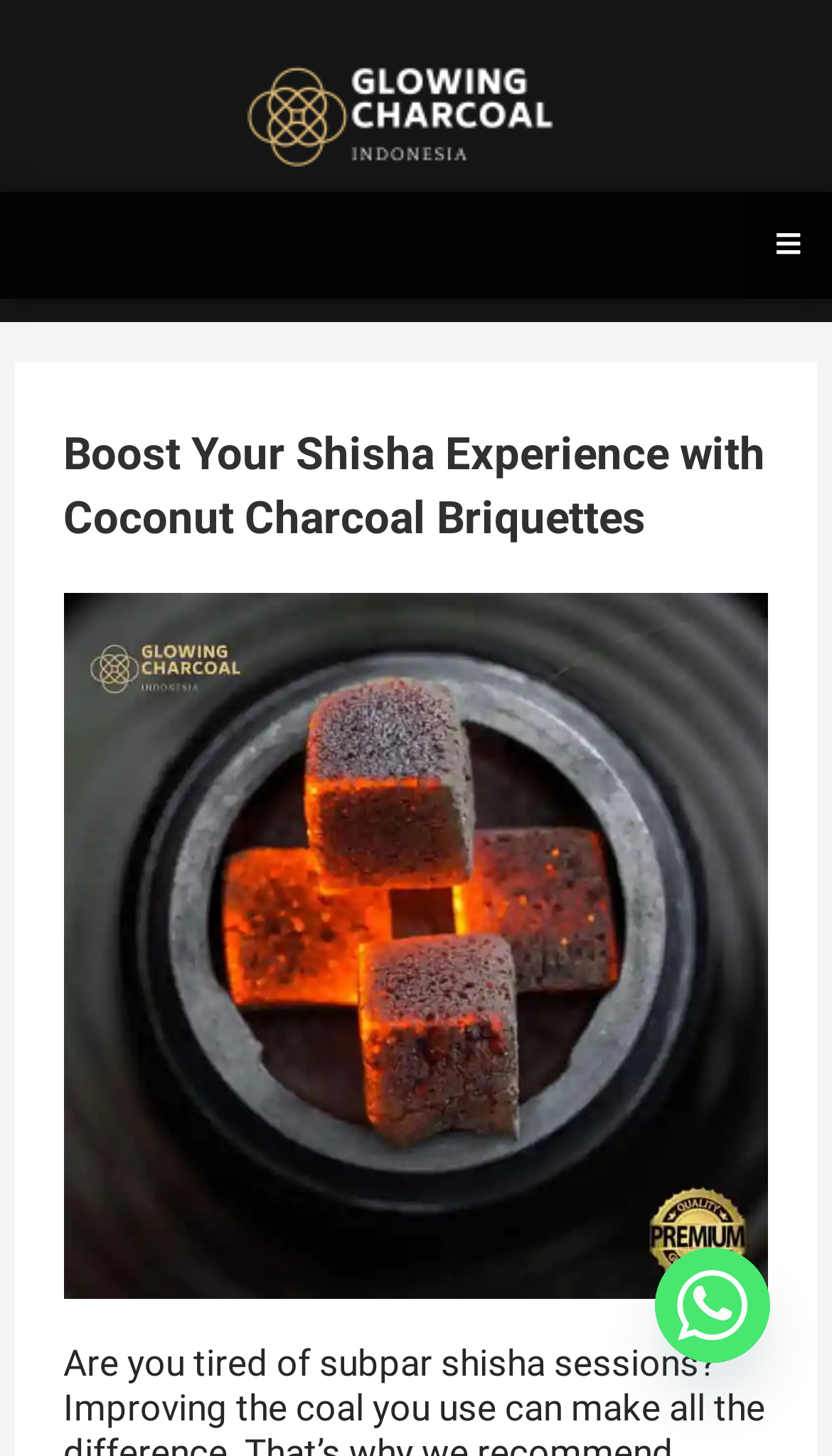What is the company name?
Please provide a comprehensive answer to the question based on the webpage screenshot.

The company name can be found in the top-left corner of the webpage, where the logo is located. The image and link with the text 'Glowing Charcoal Indonesia' indicate that this is the company name.